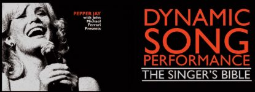Who curated the entertainment news highlights?
Based on the image, provide a one-word or brief-phrase response.

Alisa Roberts